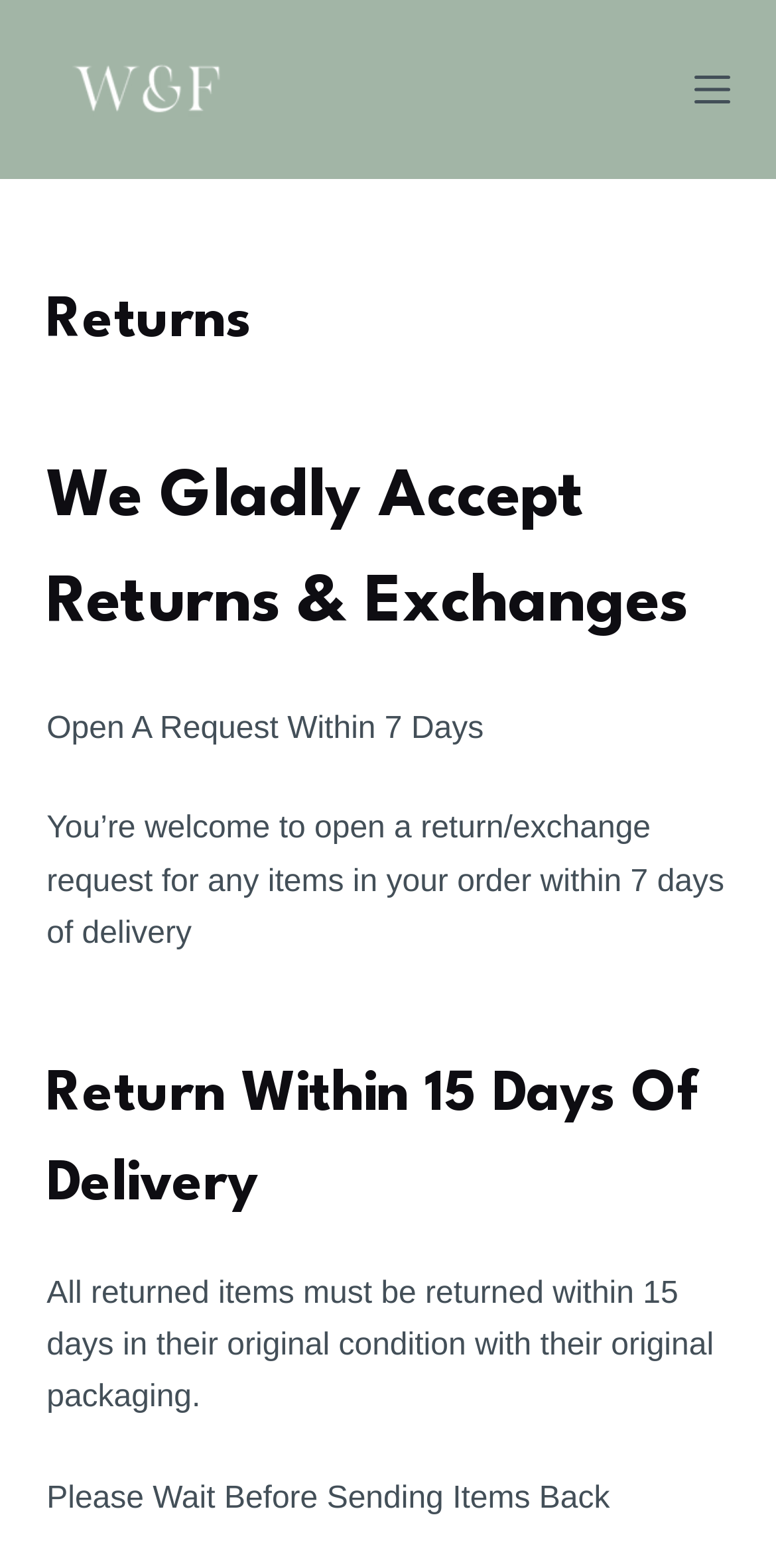What is the purpose of the 'Open off canvas' button?
Please respond to the question with a detailed and well-explained answer.

The 'Open off canvas' button is located at the top-right corner of the webpage. When clicked, it likely opens a menu or a sidebar, allowing users to access more options or features. The exact purpose of the button can be inferred from its location and the context of the webpage.